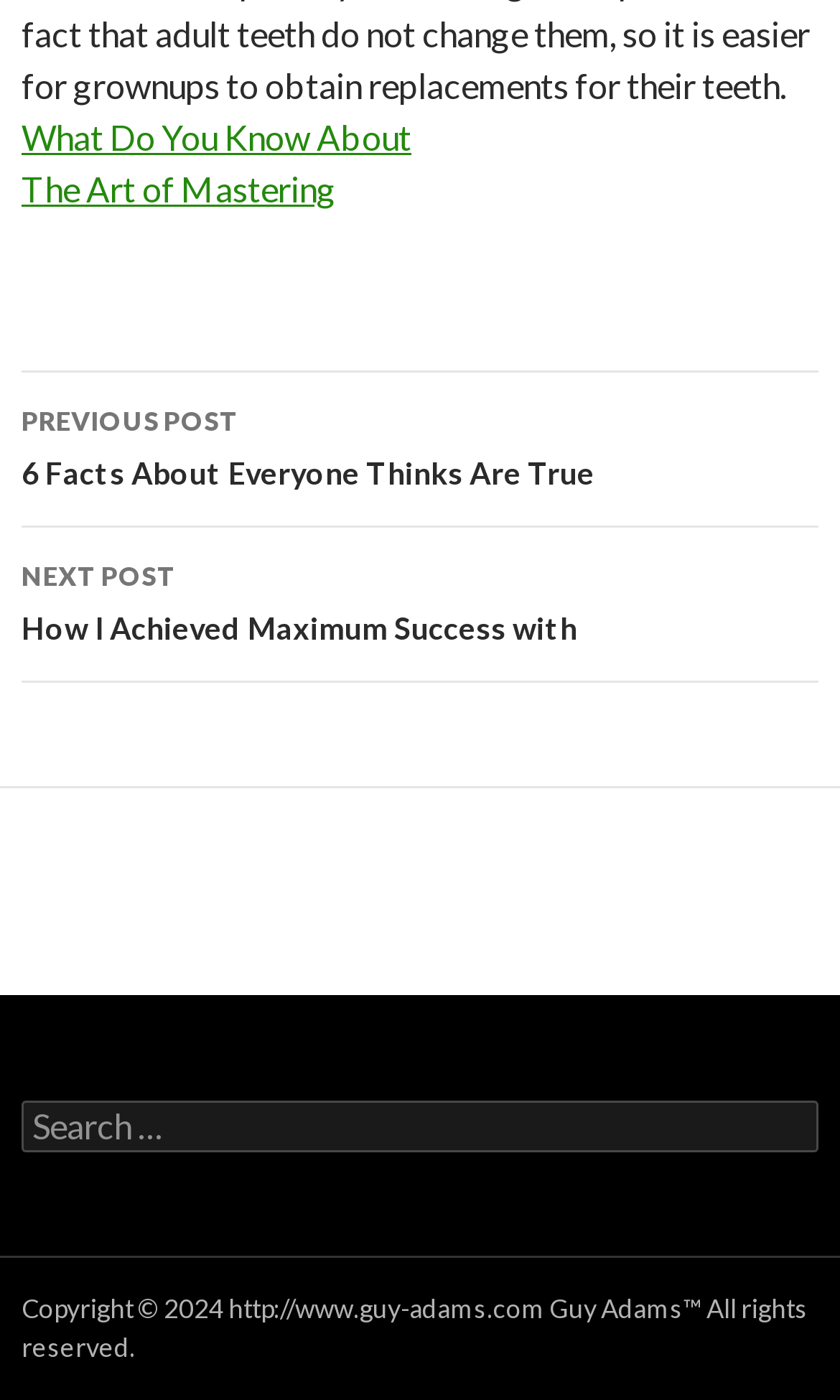Who owns the copyright of this website?
Give a comprehensive and detailed explanation for the question.

I found the copyright information 'Copyright © 2024 http://www.guy-adams.com' which indicates that Guy Adams owns the copyright of this website.